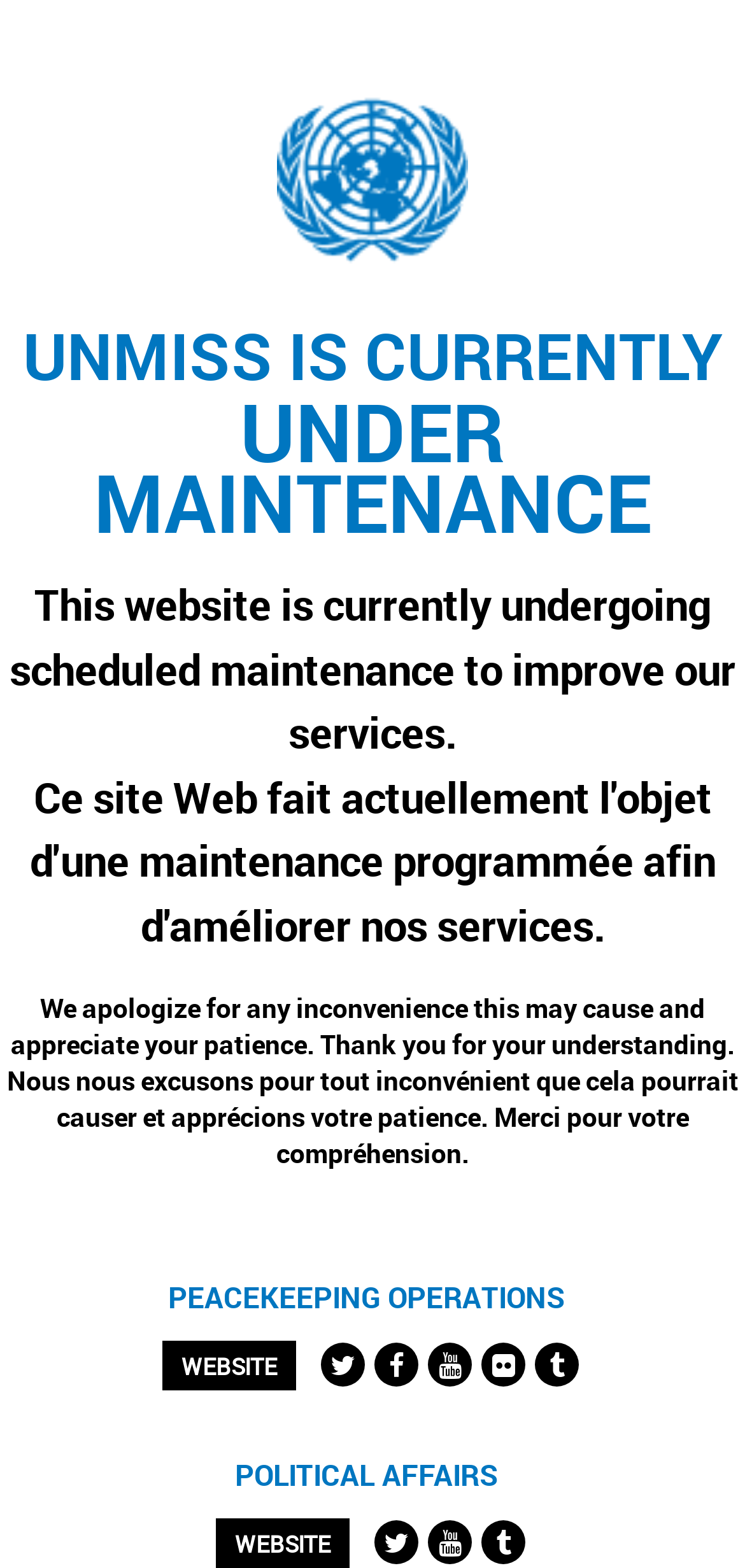Articulate a complete and detailed caption of the webpage elements.

The webpage is currently under maintenance, as indicated by the title "Site under maintenance | UNMISS". At the top of the page, there is a link to the "Home" page, accompanied by a small image with the same label. Below this, there are two lines of text: "UNMISS IS CURRENTLY" and "UNDER MAINTENANCE", which are centered on the page.

The main content of the page is divided into two sections. The first section explains that the website is undergoing scheduled maintenance to improve services, with a bilingual message (in English and French) apologizing for any inconvenience and thanking users for their patience.

The second section is a layout table with two columns, each containing a heading and several links. The first column has a heading "PEACEKEEPING OPERATIONS" and five links, including "WEBSITE" and four social media icons. The second column has a heading "POLITICAL AFFAIRS" and three social media icons. These links and icons are positioned near the bottom of the page.